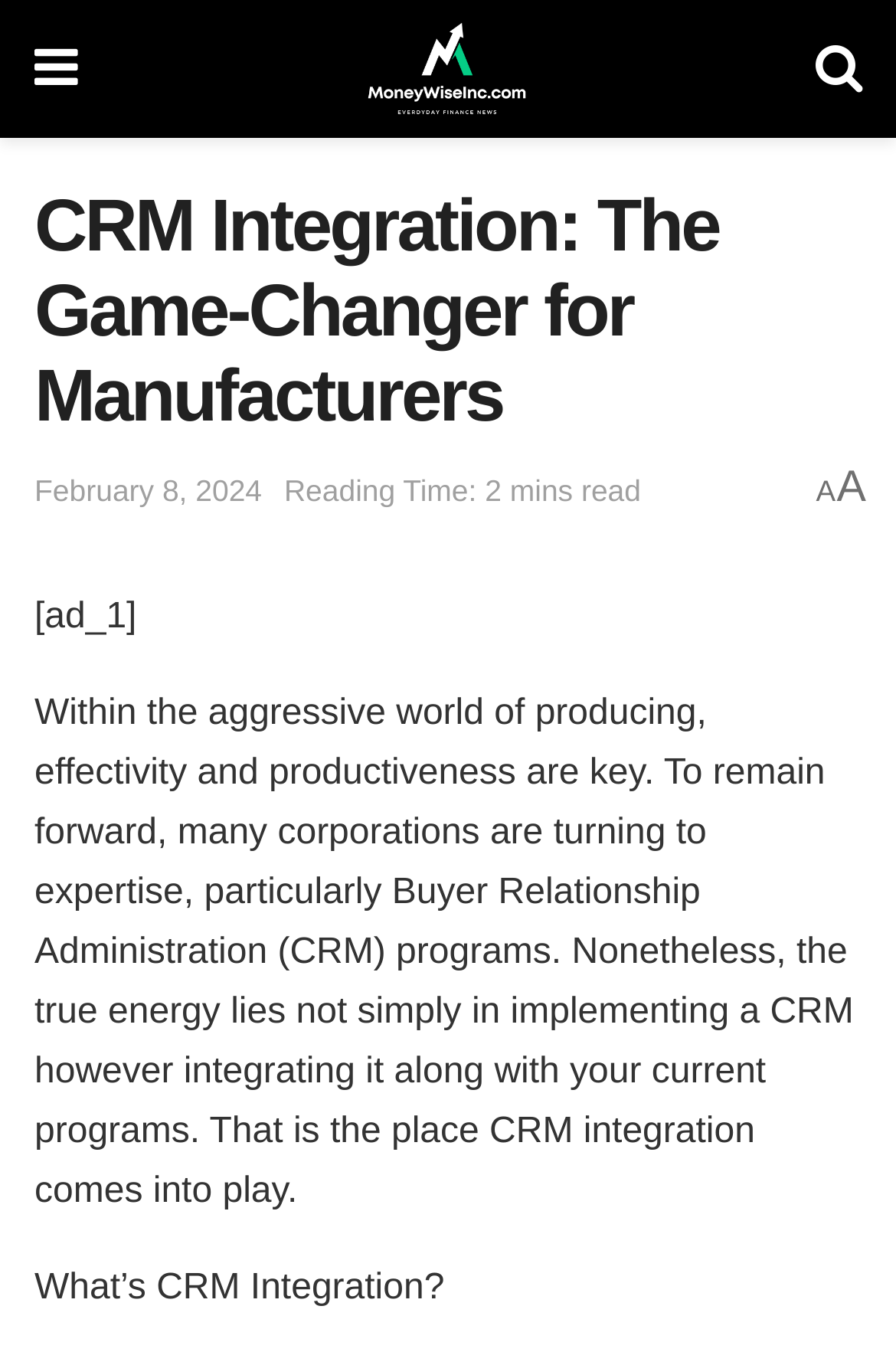What is the purpose of CRM integration?
Refer to the image and give a detailed answer to the query.

I found the purpose of CRM integration by looking at the paragraph of text that mentions 'Within the aggressive world of producing, effectivity and productiveness are key. To remain forward, many corporations are turning to expertise, particularly Buyer Relationship Administration (CRM) programs.' This text suggests that the purpose of CRM integration is to increase efficiency and productivity.